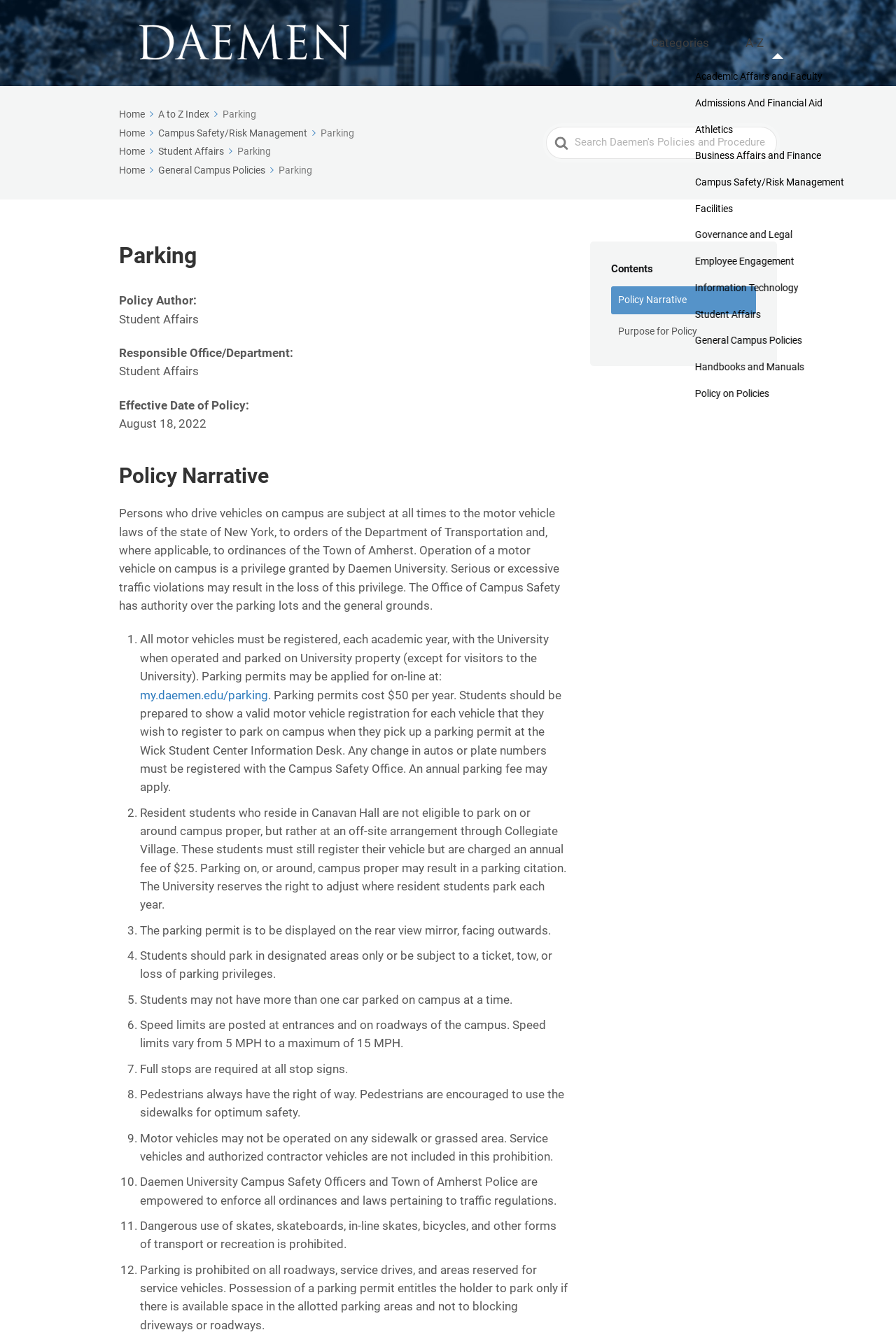Determine the bounding box coordinates of the clickable element necessary to fulfill the instruction: "Click on Policies and Procedures". Provide the coordinates as four float numbers within the 0 to 1 range, i.e., [left, top, right, bottom].

[0.133, 0.016, 0.412, 0.049]